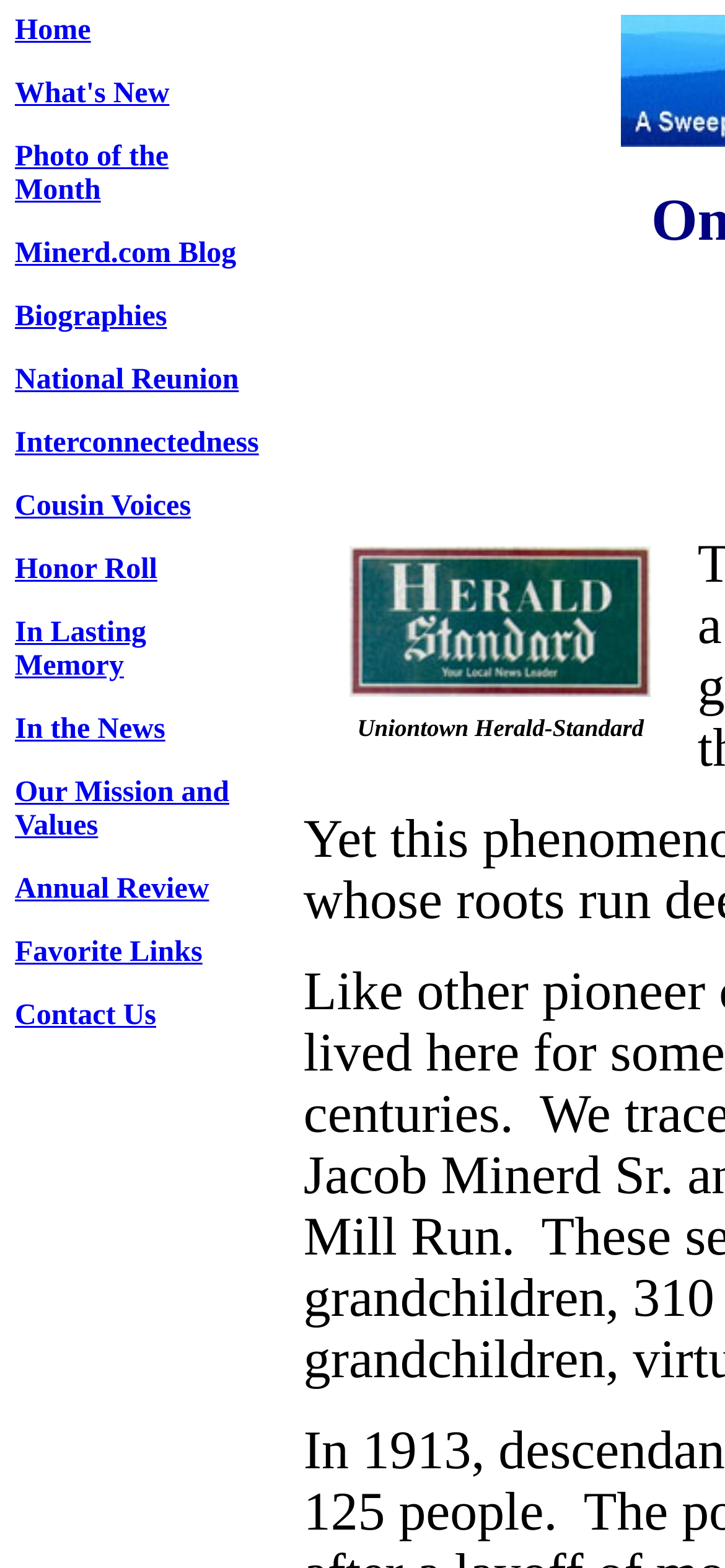Summarize the contents and layout of the webpage in detail.

The webpage is about Minerd.com, a website featuring a family's achievements. At the top left, there are 14 links, including "Home", "What's New", "Photo of the Month", and others, arranged vertically in a column. 

Below these links, there is a table with two rows. The first row is empty, and the second row contains a cell with the text "Uniontown Herald-Standard". 

On the right side of the page, there are two non-descriptive static text elements, one near the top and the other near the bottom.